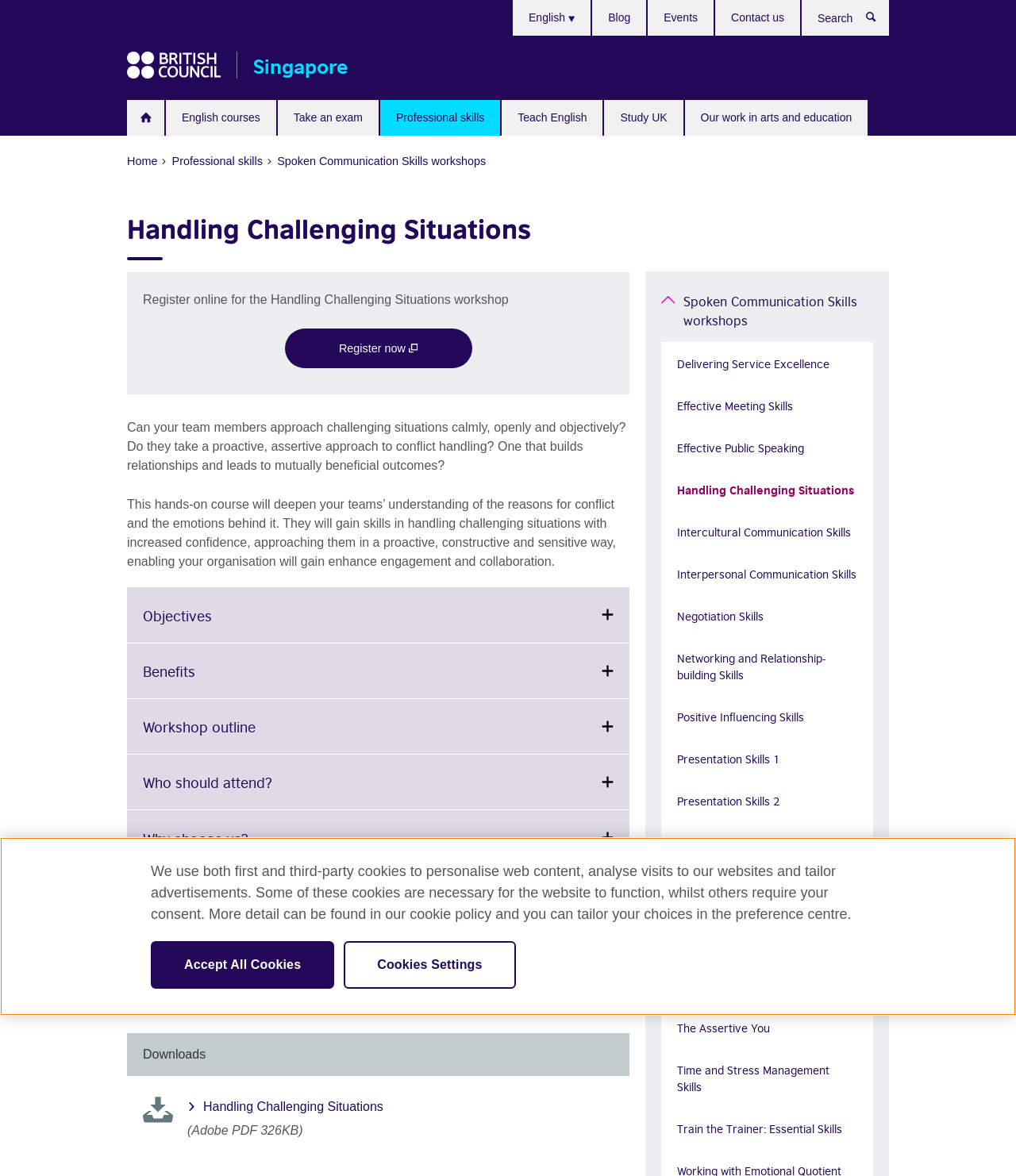Extract the top-level heading from the webpage and provide its text.

Handling Challenging Situations